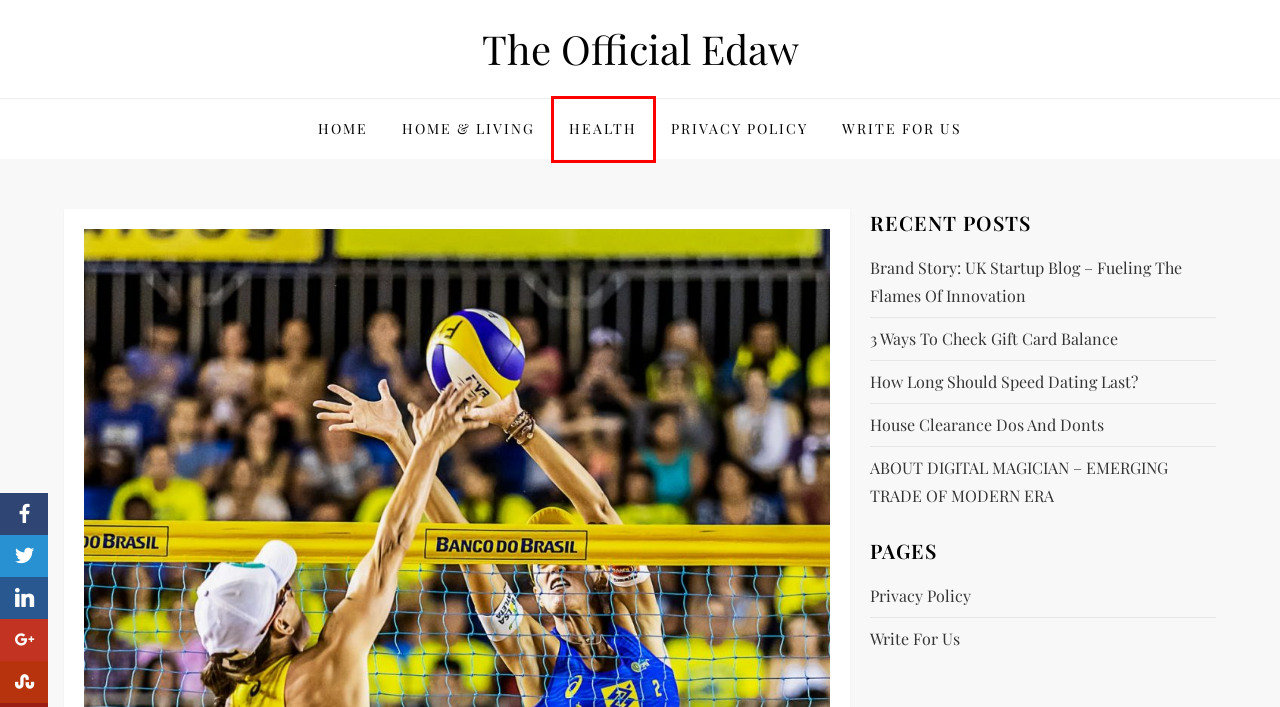You are presented with a screenshot of a webpage containing a red bounding box around a particular UI element. Select the best webpage description that matches the new webpage after clicking the element within the bounding box. Here are the candidates:
A. Brand Story: UK Startup Blog - Fueling the Flames of Innovation | The Official Edaw
B. Health | The Official Edaw
C. Home & Living | The Official Edaw
D. ABOUT DIGITAL MAGICIAN – EMERGING TRADE OF MODERN ERA | The Official Edaw
E. Write For Us | The Official Edaw
F. Privacy Policy | The Official Edaw
G. The Official Edaw Website
H. How Long Should Speed Dating Last? | The Official Edaw

B